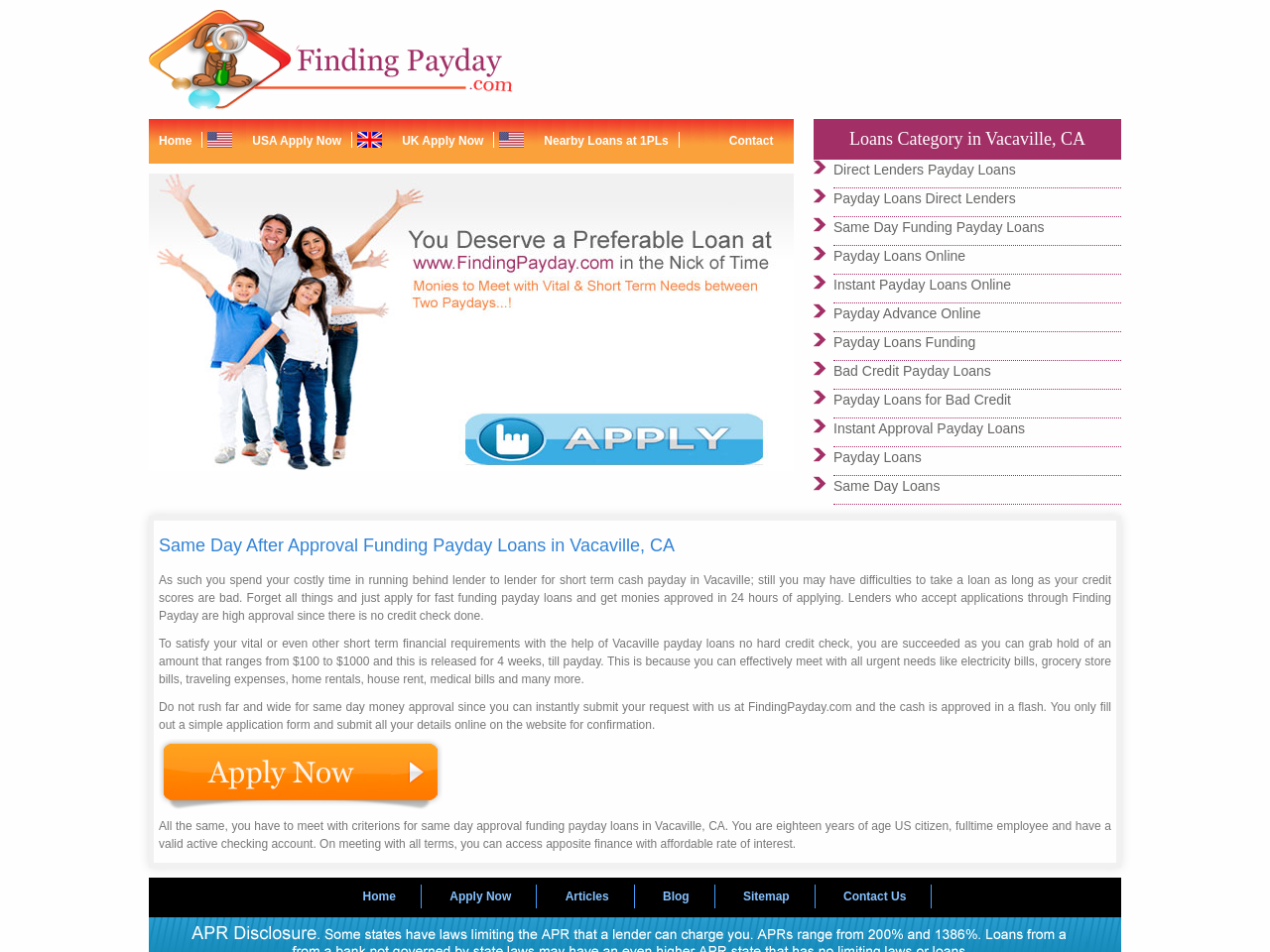Locate the bounding box coordinates of the element you need to click to accomplish the task described by this instruction: "View the 'FAQ' page".

None